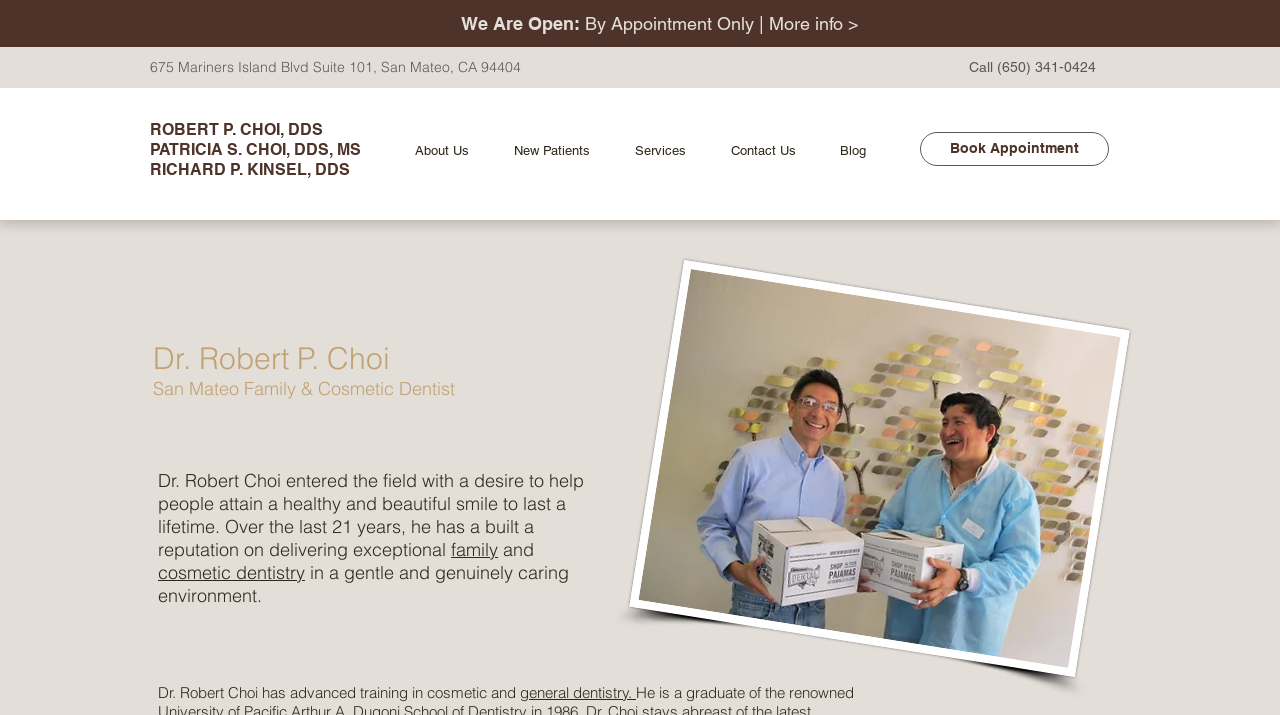Using the webpage screenshot and the element description ROBERT P. CHOI, DDS, determine the bounding box coordinates. Specify the coordinates in the format (top-left x, top-left y, bottom-right x, bottom-right y) with values ranging from 0 to 1.

[0.117, 0.166, 0.252, 0.194]